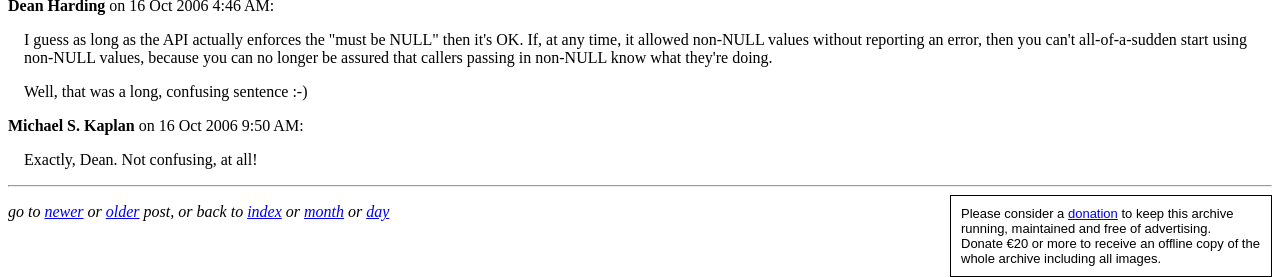Who wrote the first comment?
Based on the visual, give a brief answer using one word or a short phrase.

Michael S. Kaplan